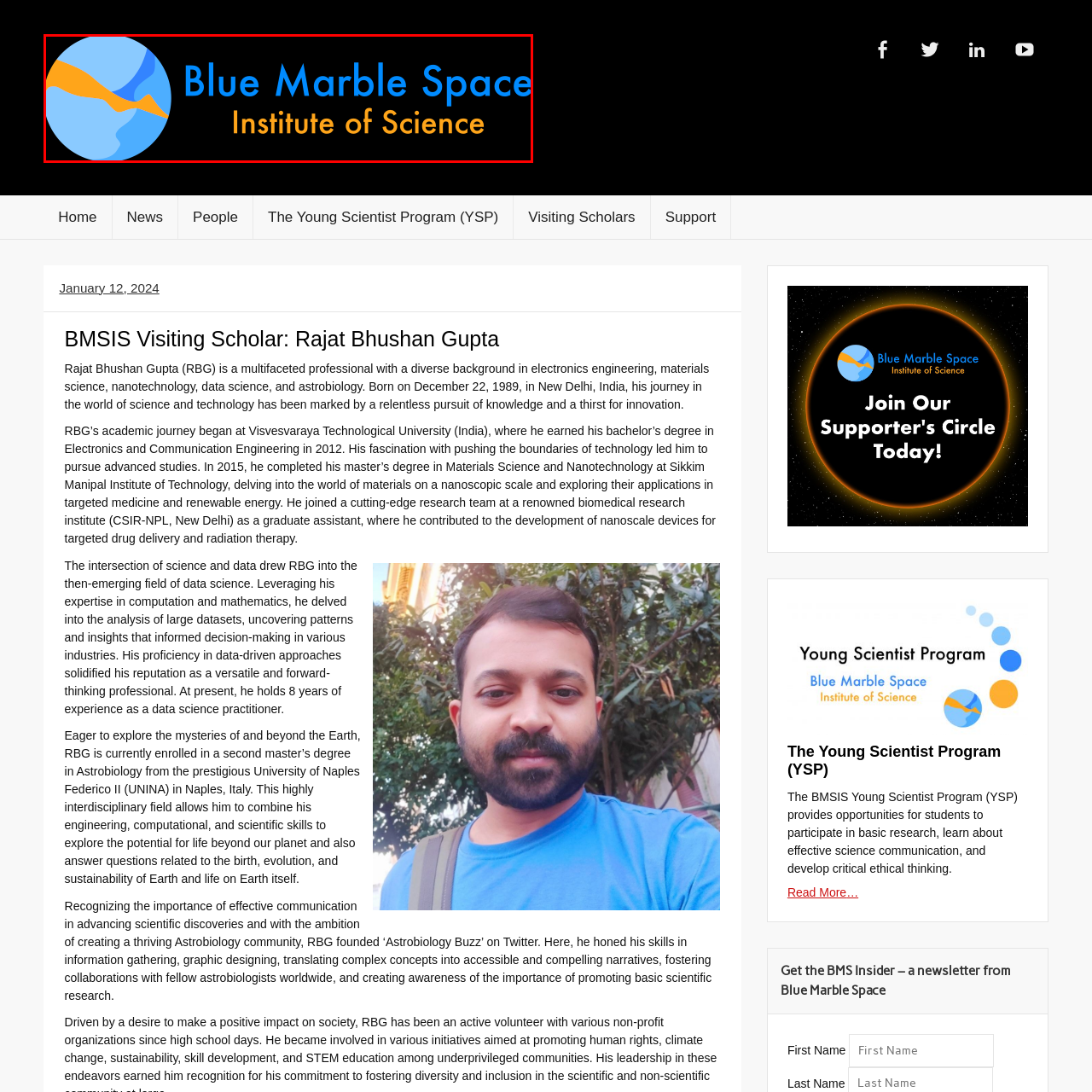Examine the segment of the image contained within the black box and respond comprehensively to the following question, based on the visual content: 
What is the mission of the Blue Marble Space Institute of Science?

The design of the logo embodies the institute's mission to advance understanding in space exploration and scientific innovation, fostering interdisciplinary research and engagement in the field of astrobiology and beyond. Therefore, the mission of the Blue Marble Space Institute of Science is to advance understanding in space exploration.